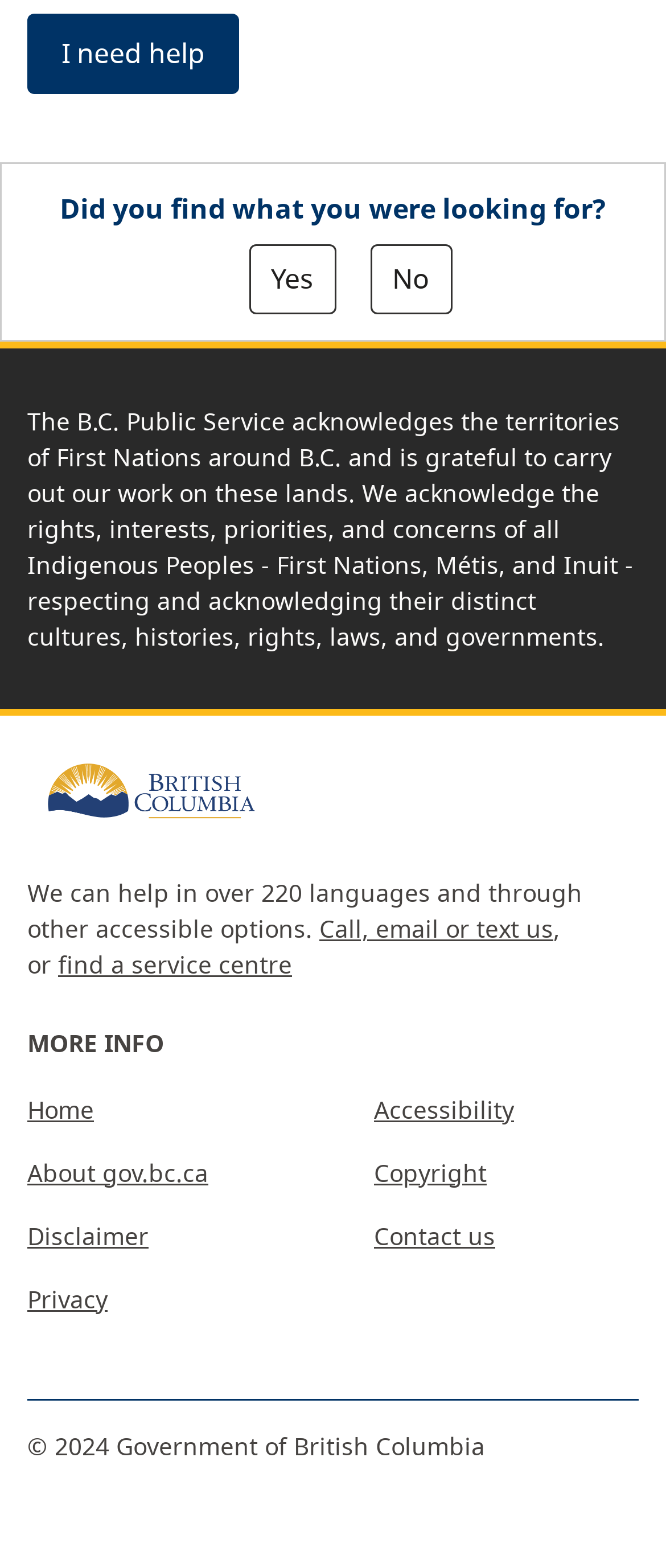Provide a brief response using a word or short phrase to this question:
What is the name of the government?

Government of British Columbia